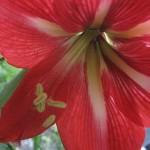What does the Amaryllis flower symbolize in folklore?
Answer the question with a single word or phrase, referring to the image.

Love and resilience